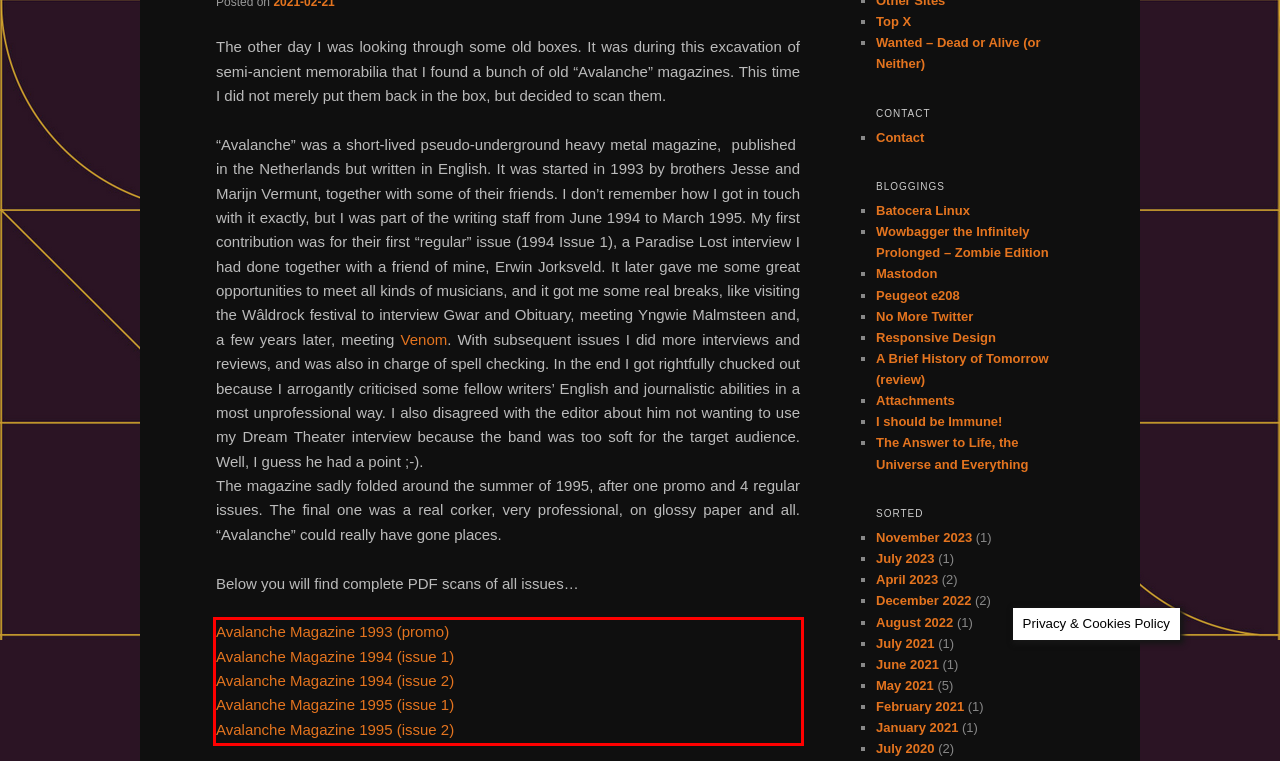Analyze the red bounding box in the provided webpage screenshot and generate the text content contained within.

Avalanche Magazine 1993 (promo) Avalanche Magazine 1994 (issue 1) Avalanche Magazine 1994 (issue 2) Avalanche Magazine 1995 (issue 1) Avalanche Magazine 1995 (issue 2)